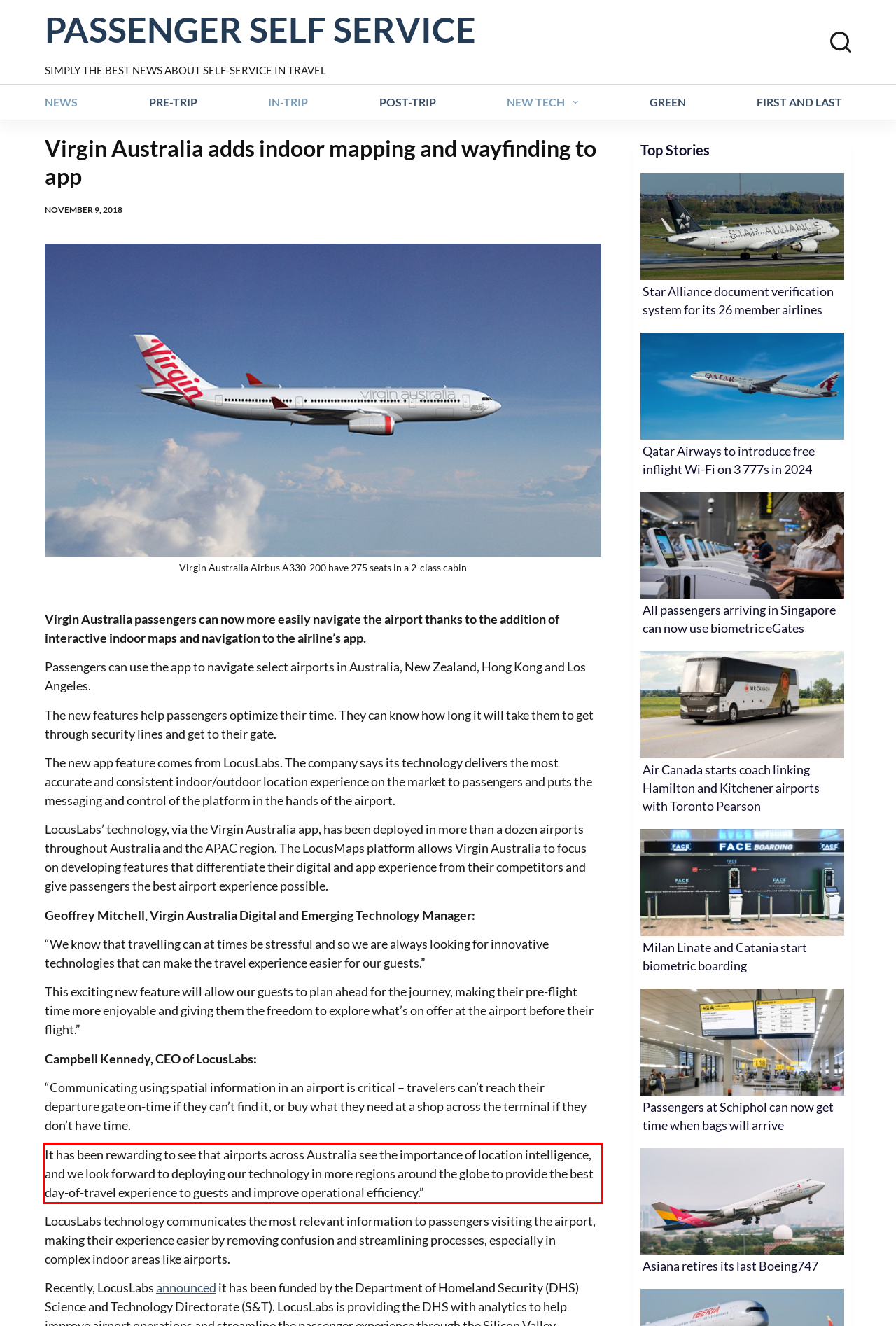Please look at the screenshot provided and find the red bounding box. Extract the text content contained within this bounding box.

It has been rewarding to see that airports across Australia see the importance of location intelligence, and we look forward to deploying our technology in more regions around the globe to provide the best day-of-travel experience to guests and improve operational efficiency.”